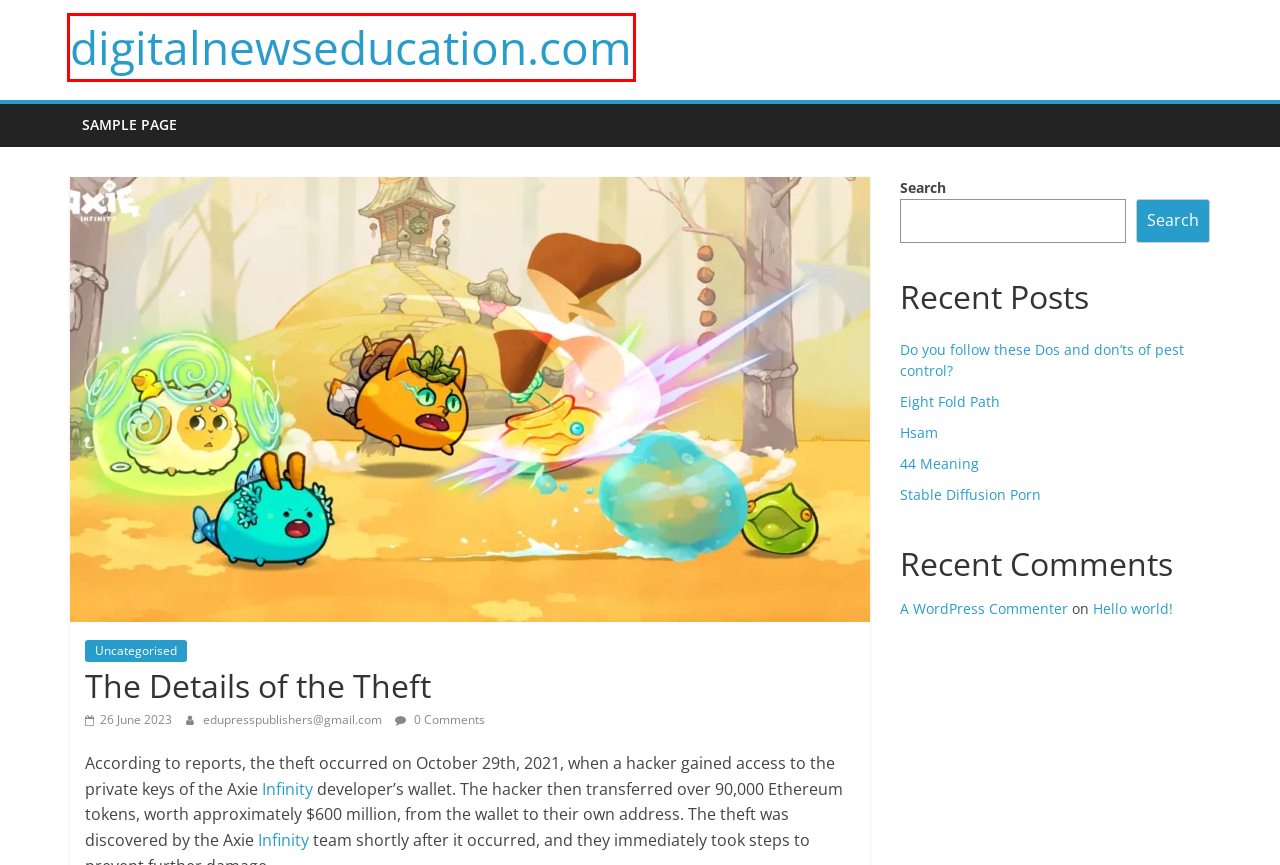A screenshot of a webpage is given with a red bounding box around a UI element. Choose the description that best matches the new webpage shown after clicking the element within the red bounding box. Here are the candidates:
A. digitalnewseducation.com -
B. 44 Meaning - digitalnewseducation.com
C. CRM 80M Series: Menlo Ventures Invests $600M - fashionmaxstyle.com
D. Uncategorised Archives - digitalnewseducation.com
E. Hsam - digitalnewseducation.com
F. Introducing the Revolutionary Store 600m 230bpereztechcrunch - digitalnewseducation.com
G. Hello world! - digitalnewseducation.com
H. Do you follow these Dos and don’ts of pest control? - digitalnewseducation.com

A